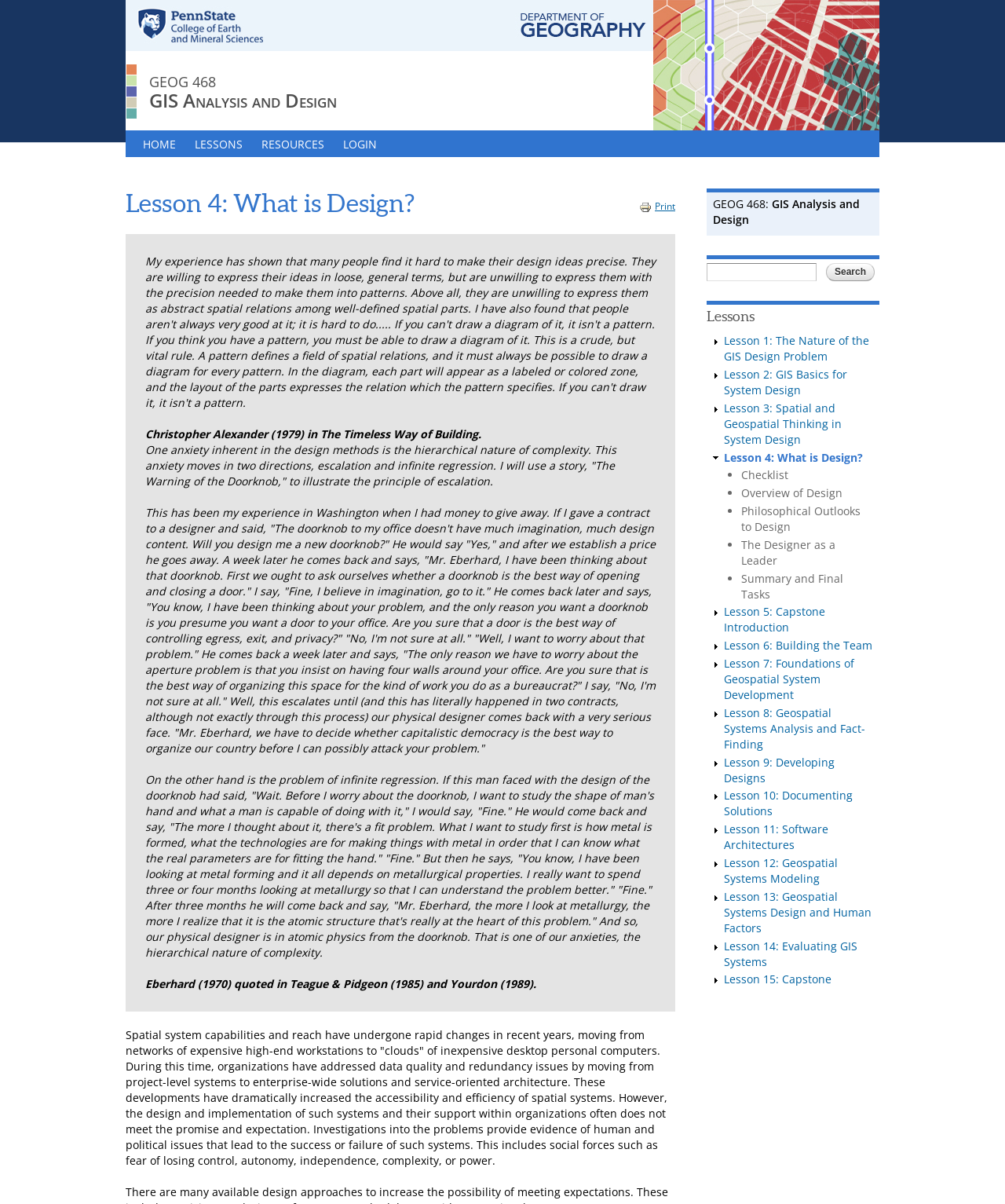Using the webpage screenshot and the element description Lesson 14: Evaluating GIS Systems, determine the bounding box coordinates. Specify the coordinates in the format (top-left x, top-left y, bottom-right x, bottom-right y) with values ranging from 0 to 1.

[0.72, 0.779, 0.853, 0.805]